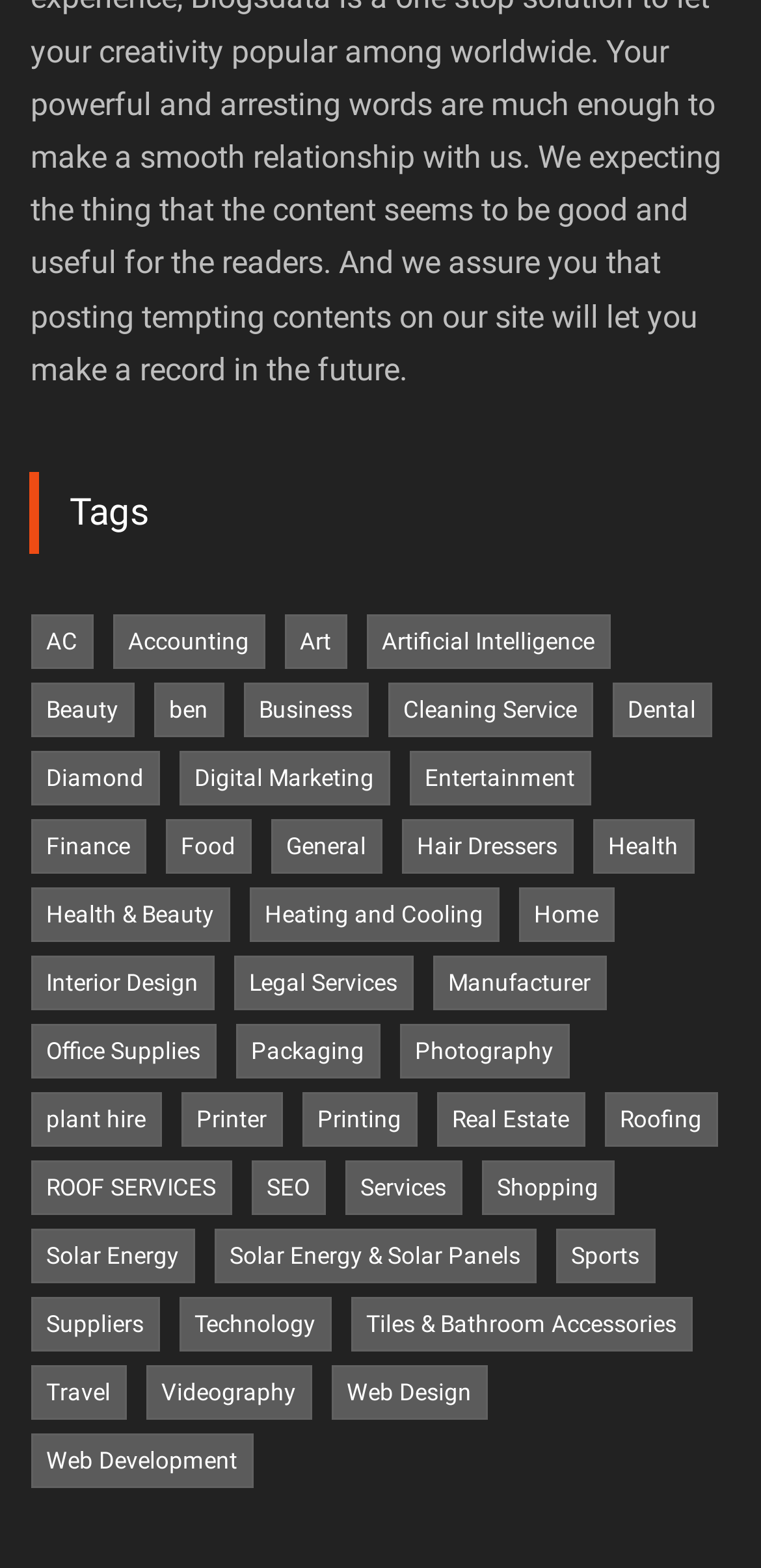Please specify the bounding box coordinates for the clickable region that will help you carry out the instruction: "View Beauty services".

[0.04, 0.436, 0.176, 0.471]